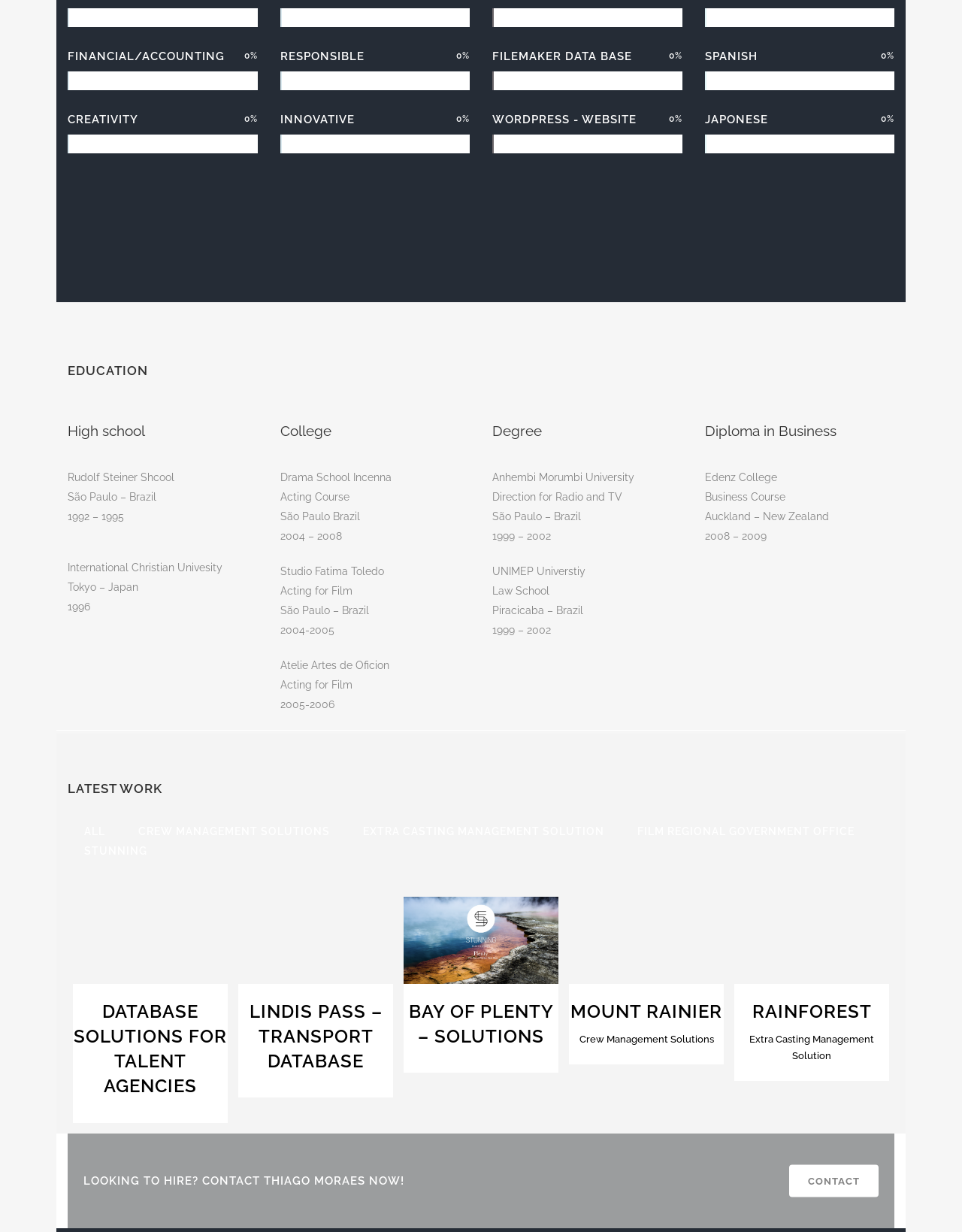Identify the bounding box coordinates for the element you need to click to achieve the following task: "view MOUNT RAINIER". The coordinates must be four float values ranging from 0 to 1, formatted as [left, top, right, bottom].

[0.593, 0.812, 0.751, 0.83]